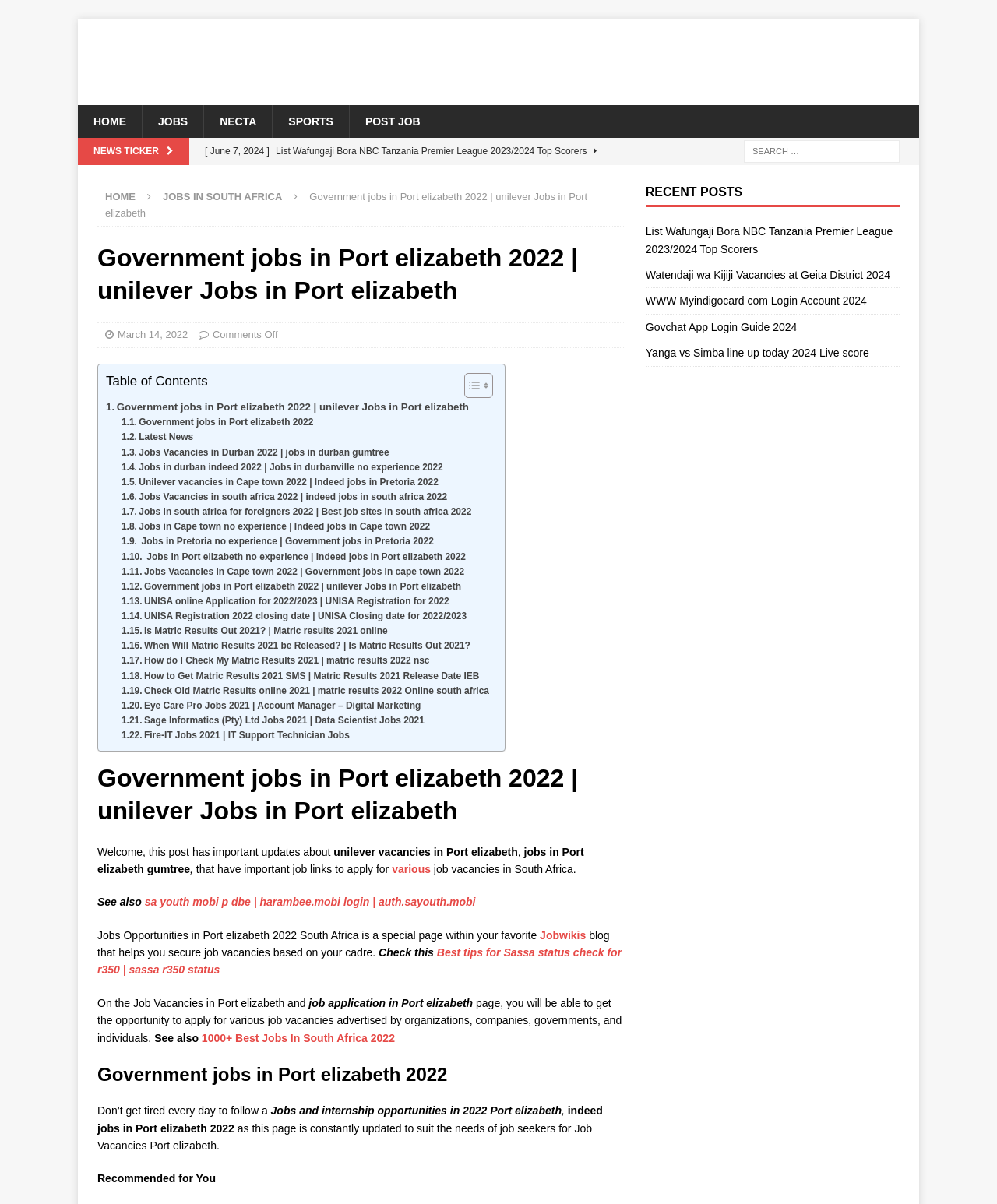Please find the bounding box coordinates of the section that needs to be clicked to achieve this instruction: "Click on the 'HOME' link".

[0.078, 0.087, 0.142, 0.115]